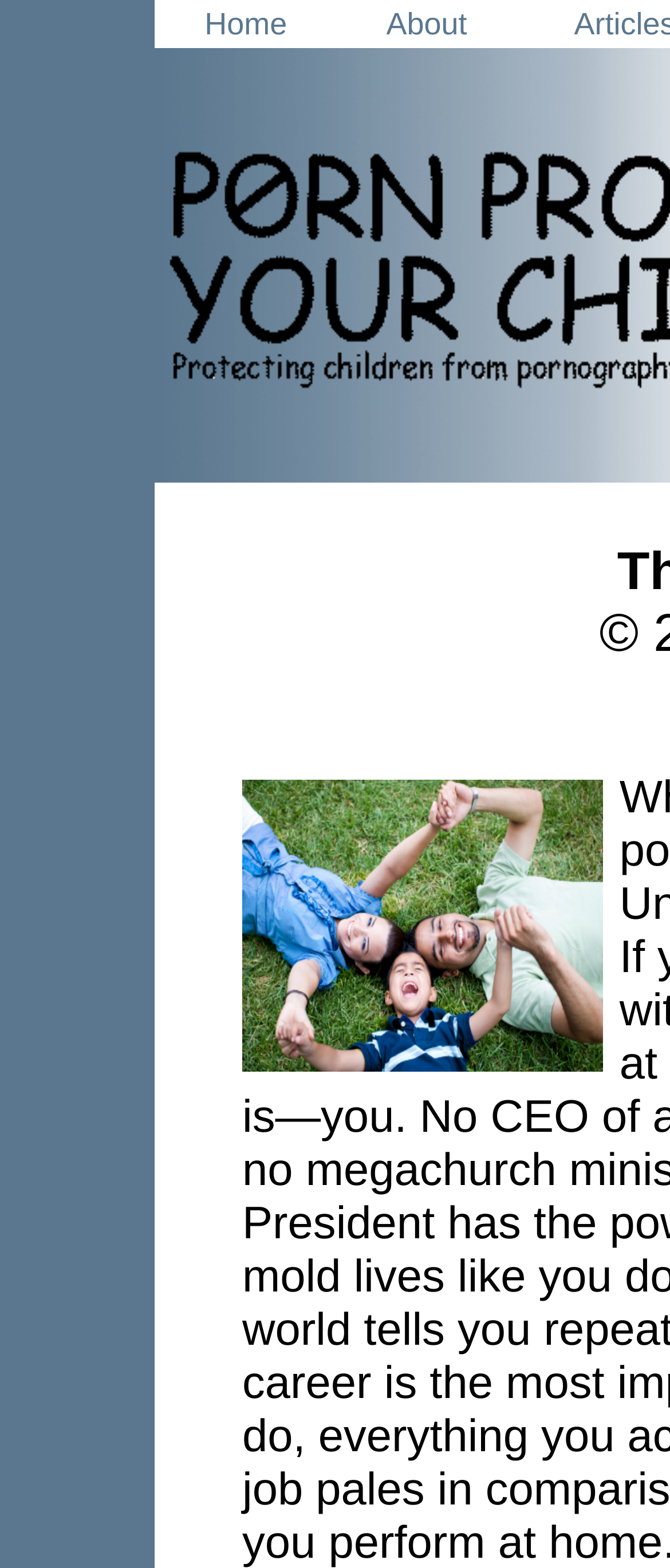Find the bounding box coordinates for the element described here: "Home".

[0.305, 0.004, 0.428, 0.026]